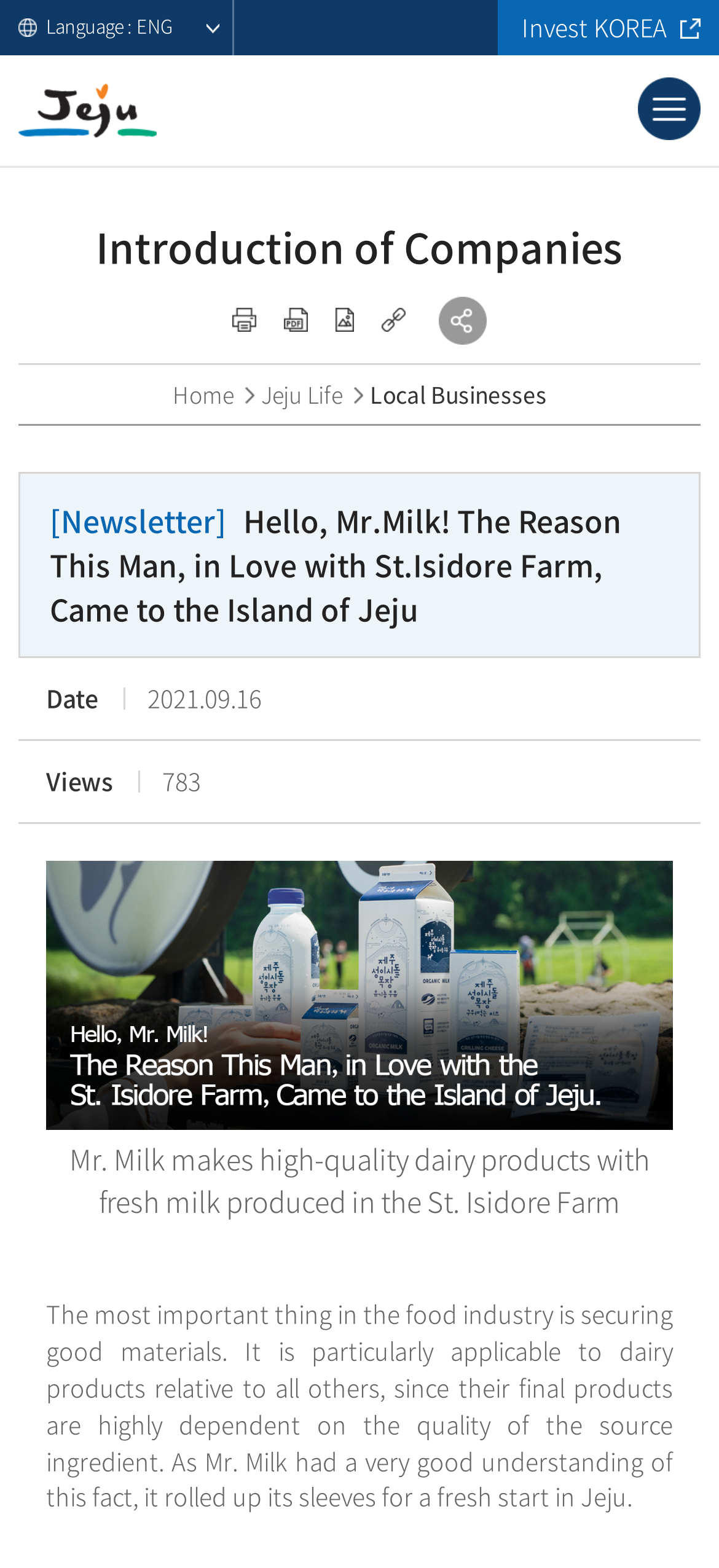Find the bounding box coordinates for the element described here: "URL 복사".

[0.531, 0.196, 0.564, 0.211]